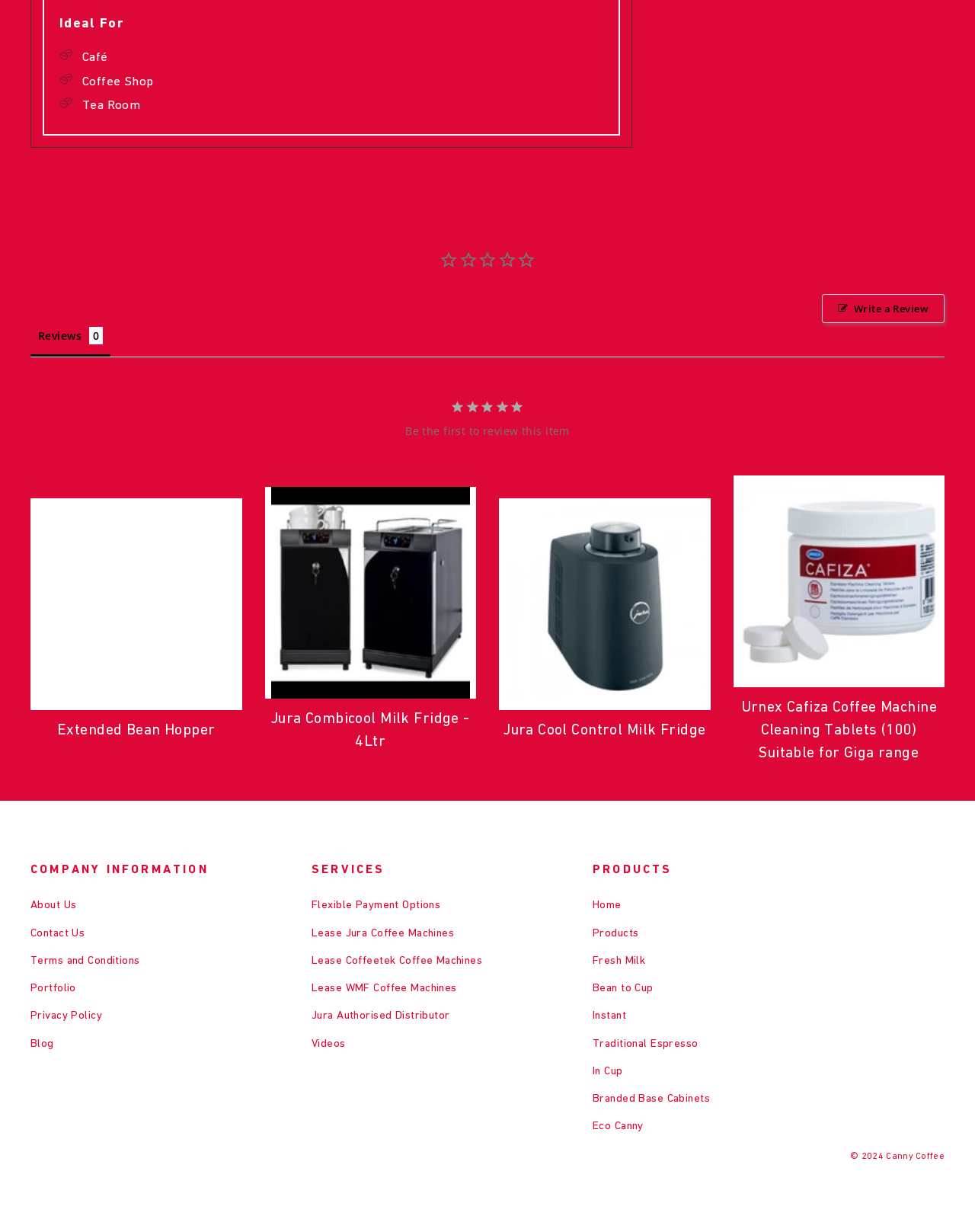Kindly determine the bounding box coordinates of the area that needs to be clicked to fulfill this instruction: "Learn about Flexible Payment Options".

[0.32, 0.724, 0.584, 0.744]